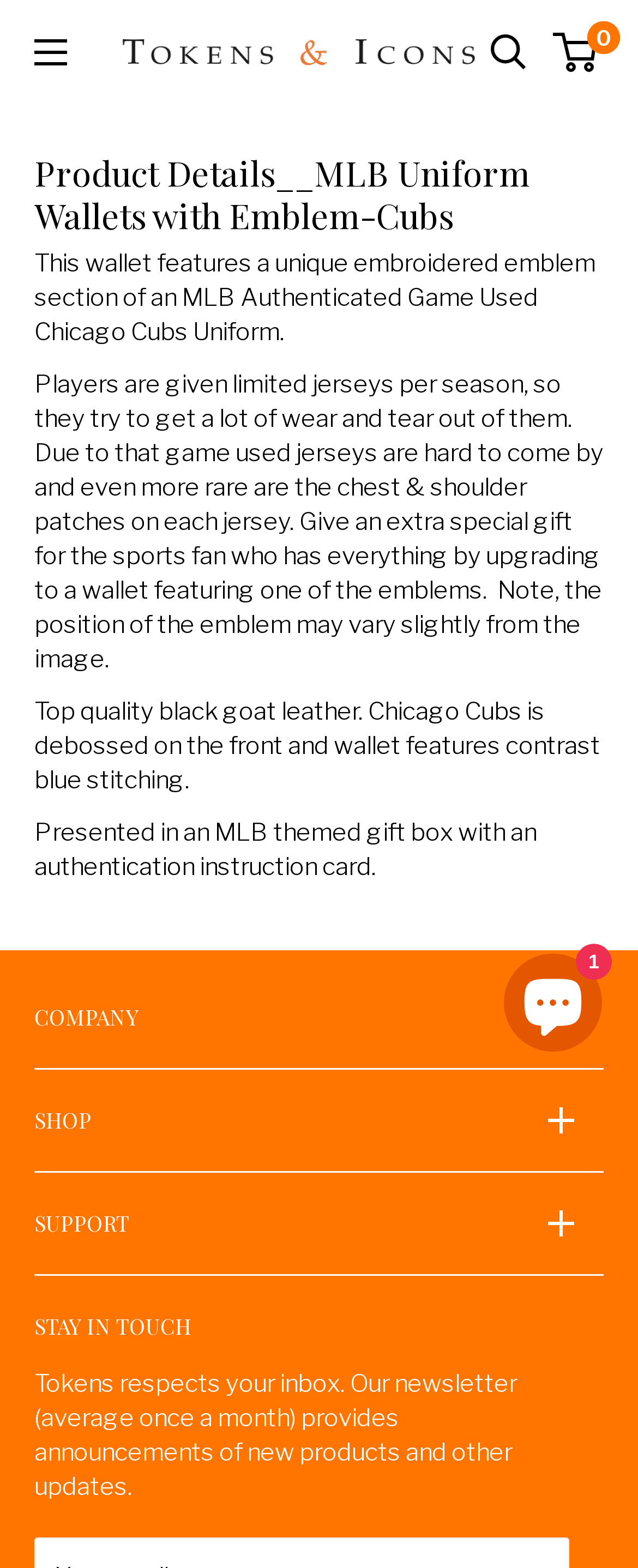Identify and generate the primary title of the webpage.

Product Details__MLB Uniform Wallets with Emblem-Cubs